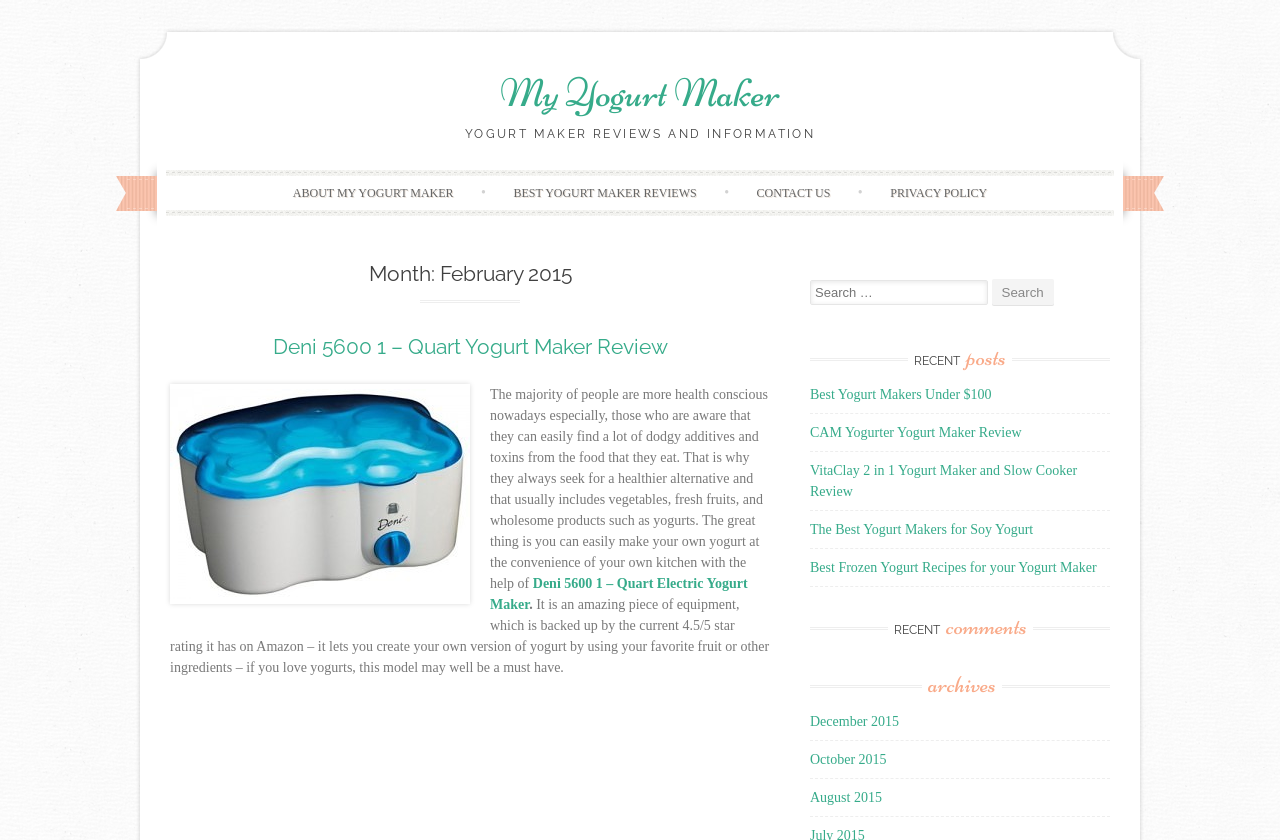What type of content is listed under 'RECENT posts'?
Based on the image, please offer an in-depth response to the question.

The 'RECENT posts' section appears to list various articles or blog posts related to yogurt makers, including reviews, recipes, and product information.